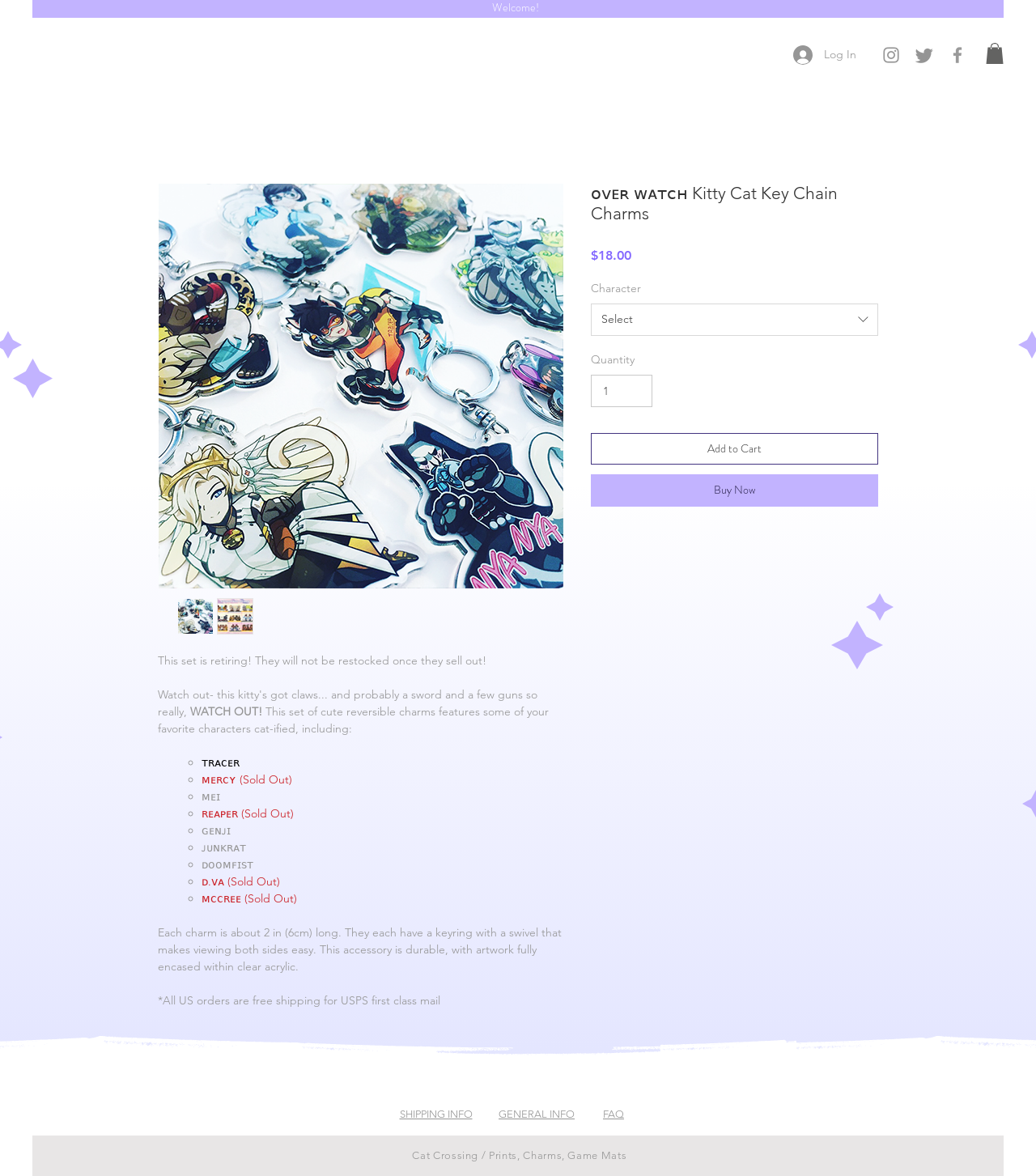What is the price of the key chain charm?
Based on the image, provide your answer in one word or phrase.

$18.00